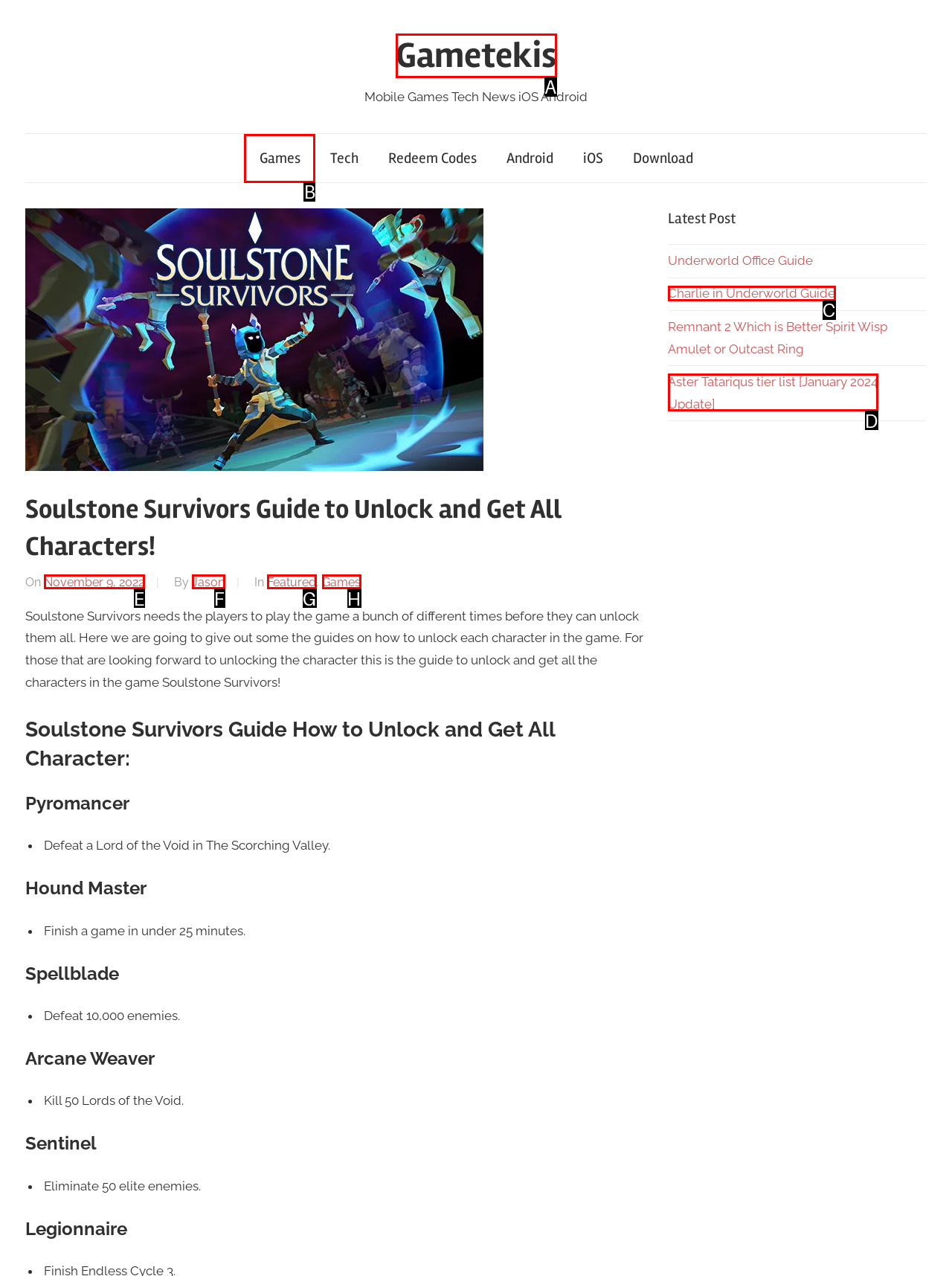Determine the letter of the element to click to accomplish this task: Click on the 'Games' link in the primary menu. Respond with the letter.

B